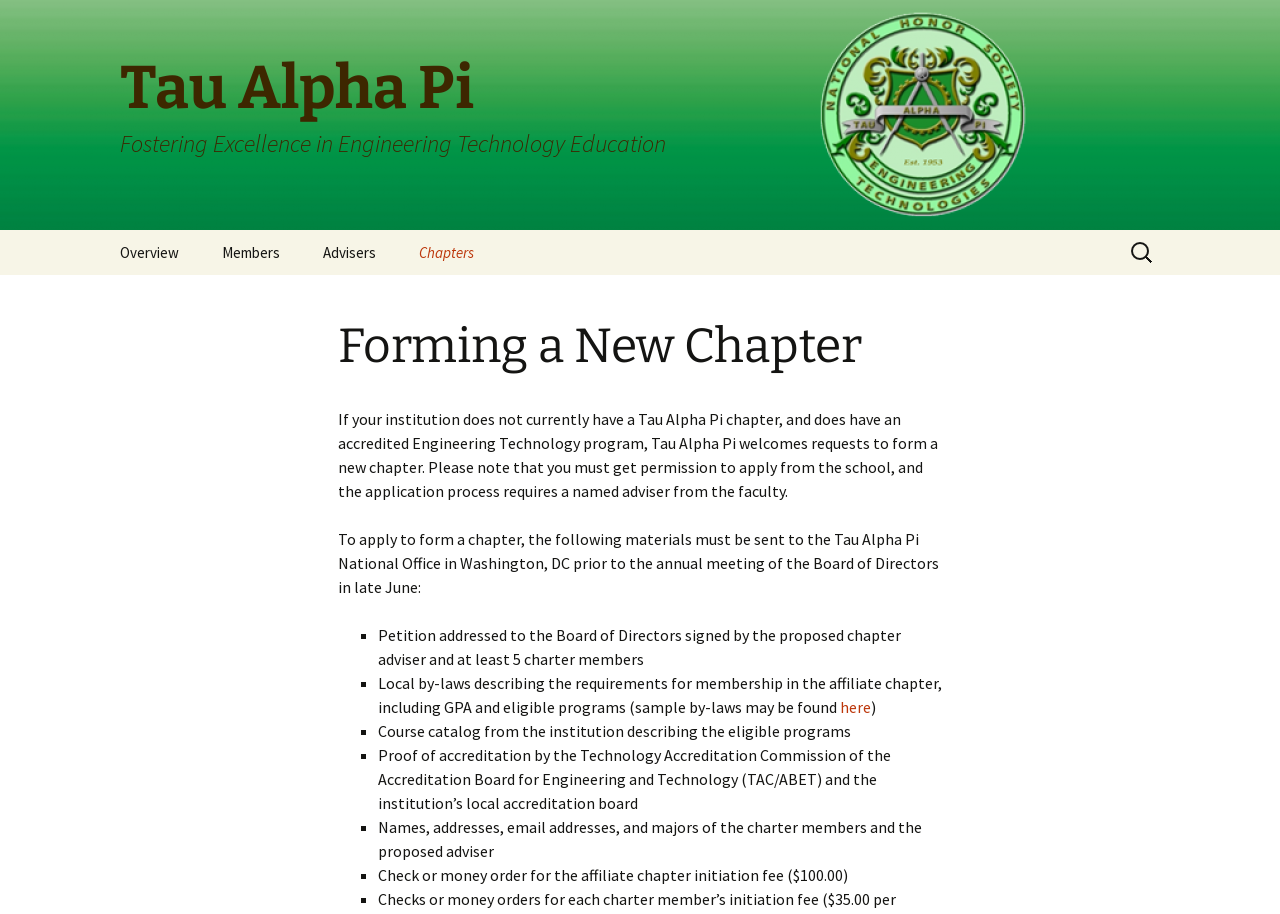What is required to apply to form a chapter?
Using the image as a reference, give a one-word or short phrase answer.

Several materials